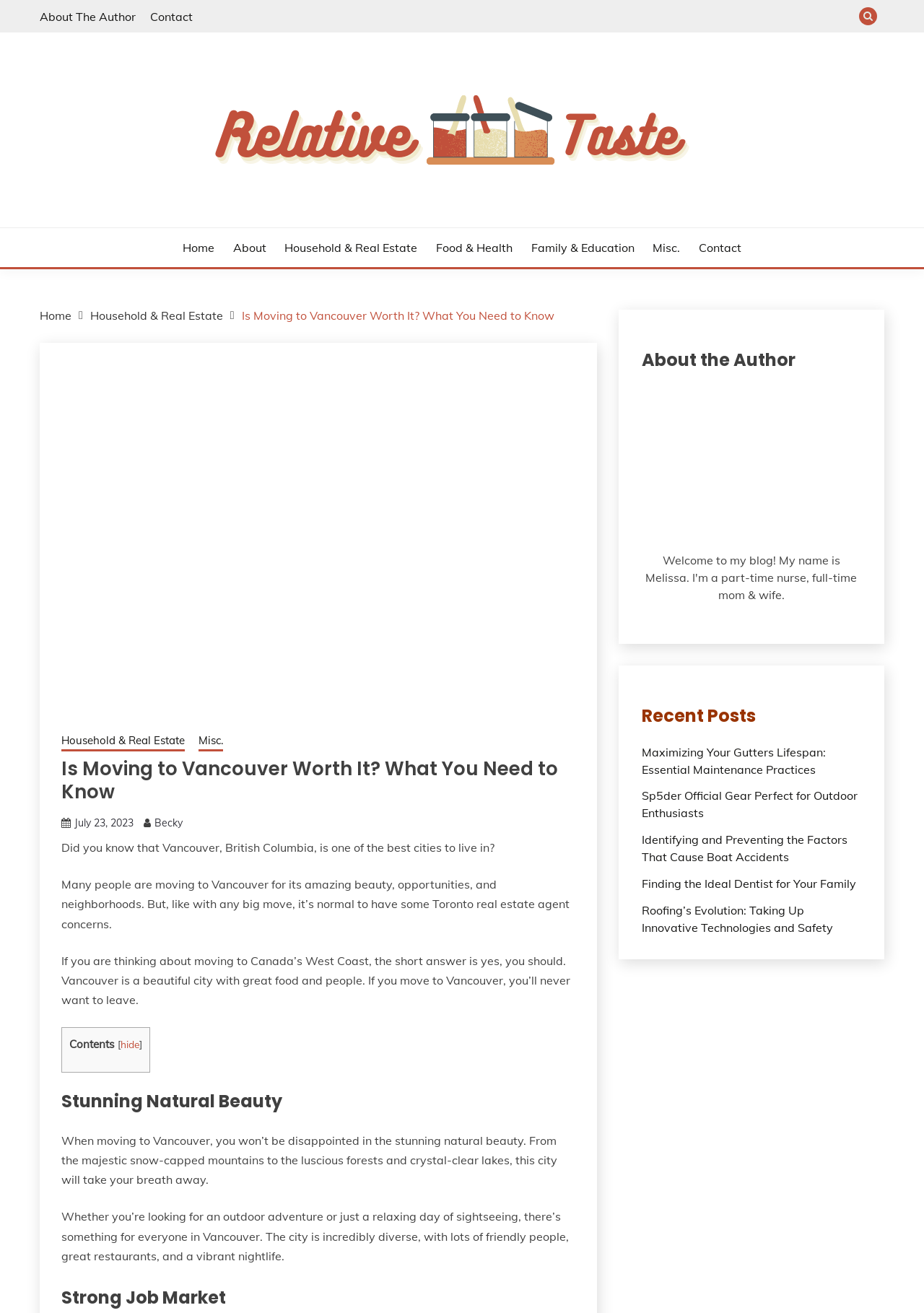Please predict the bounding box coordinates of the element's region where a click is necessary to complete the following instruction: "Click the 'About The Author' link". The coordinates should be represented by four float numbers between 0 and 1, i.e., [left, top, right, bottom].

[0.043, 0.007, 0.147, 0.018]